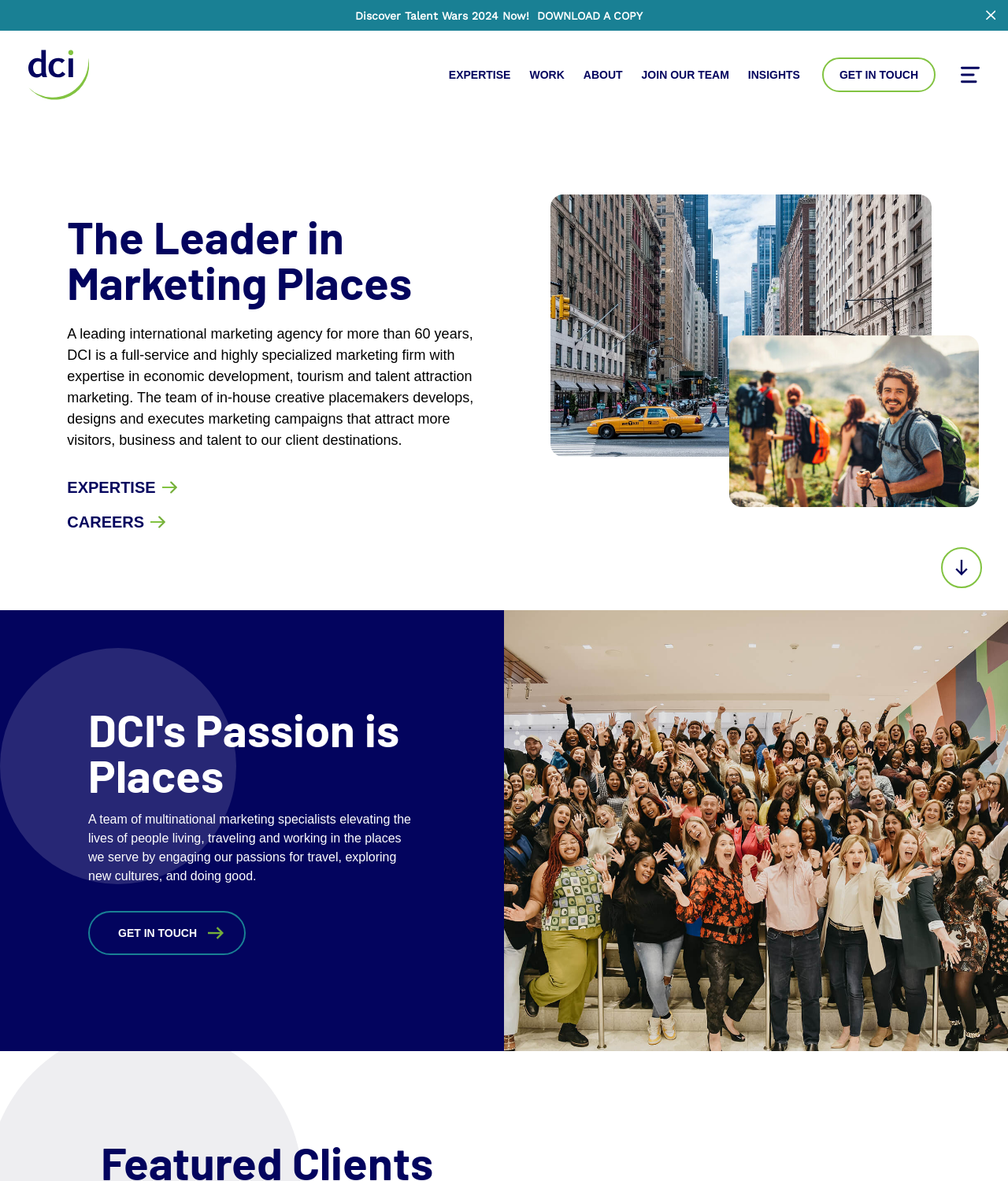Using a single word or phrase, answer the following question: 
How many links are in the main navigation menu?

6